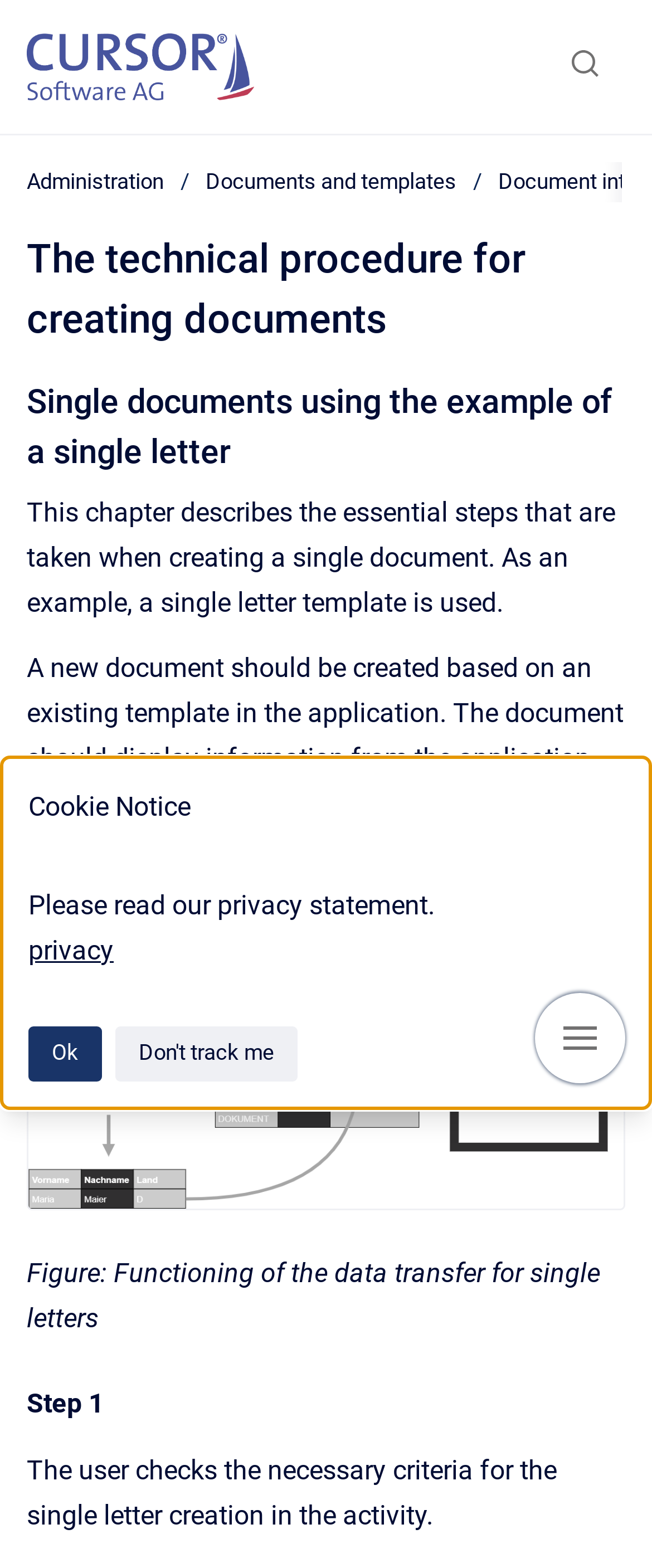Please find the bounding box coordinates of the element that must be clicked to perform the given instruction: "go to administration". The coordinates should be four float numbers from 0 to 1, i.e., [left, top, right, bottom].

[0.041, 0.106, 0.251, 0.126]